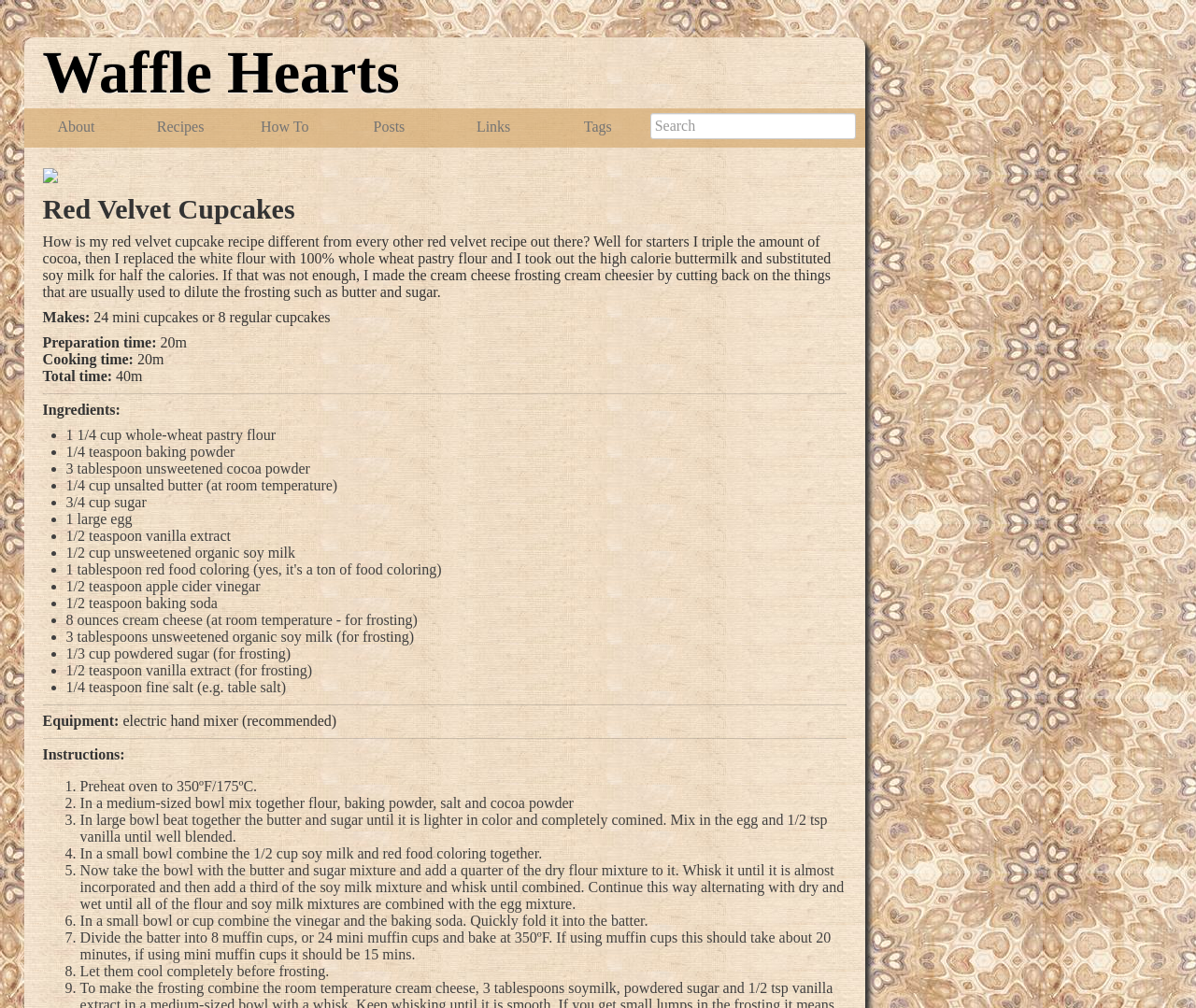Locate the bounding box of the UI element described by: "Links" in the given webpage screenshot.

[0.369, 0.108, 0.456, 0.146]